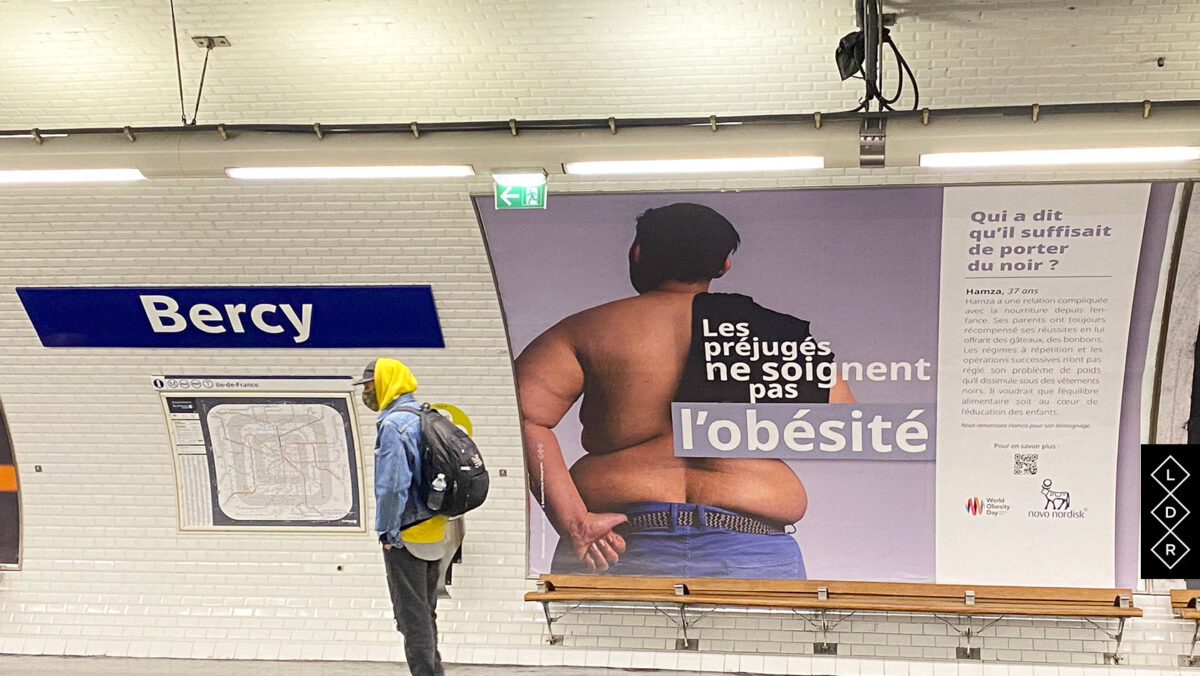Provide a thorough description of the image.

The image depicts a striking public awareness campaign at the Bercy metro station in Paris, featuring a large poster aimed at countering obesity-related prejudices. The poster showcases a person's back, emphasizing their body in a candid manner, accompanied by the bold text "Les préjugés ne soignent pas l'obésité" (Prejudices do not cure obesity). This statement highlights the campaign's focus on challenging societal attitudes toward obesity. Additionally, it features a personal story from an individual named Hamza, who reflects on his complex relationship with food and body image, encouraging viewers to reconsider their biases. The setting includes the metro station sign "Bercy" and a city map, indicating the campaign’s strategic placement in a public transport area to reach a wide audience. The overall composition combines imagery and text to provoke thought and discussion on the stigma surrounding obesity.